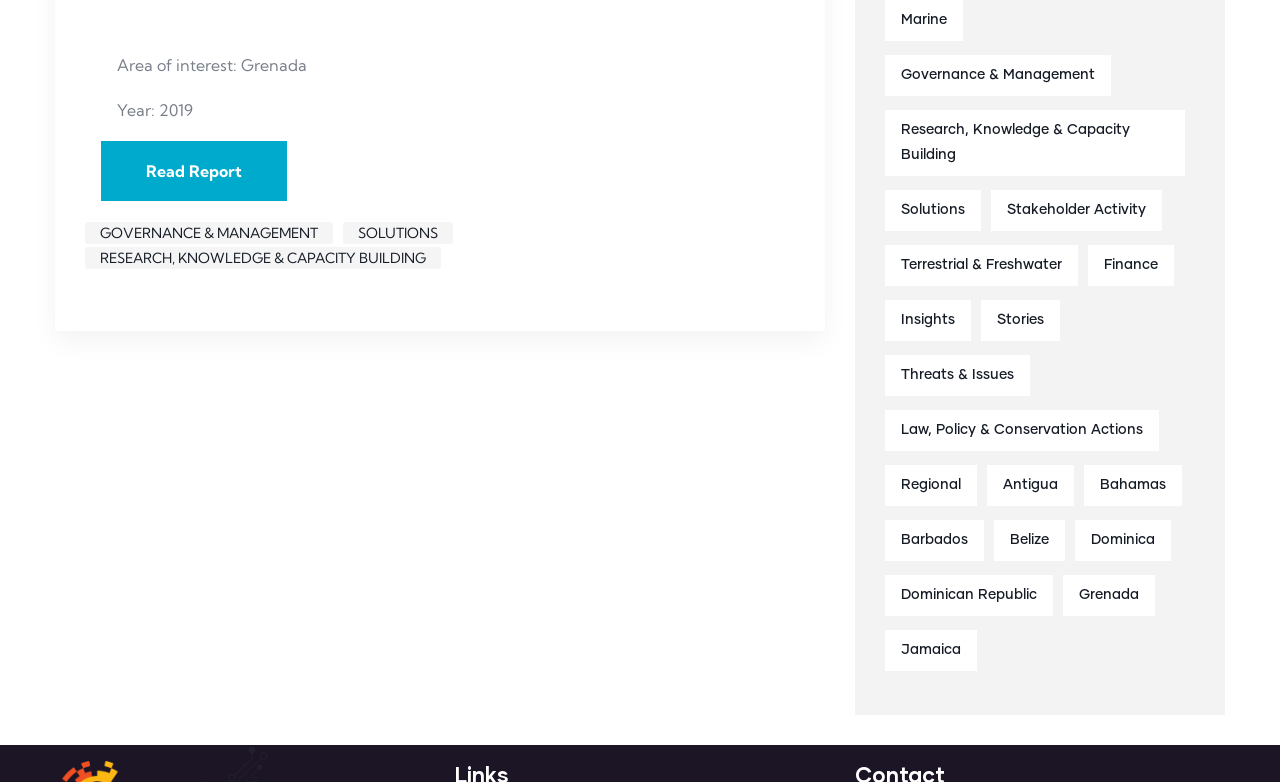What is the area of interest?
Look at the image and respond with a one-word or short phrase answer.

Grenada